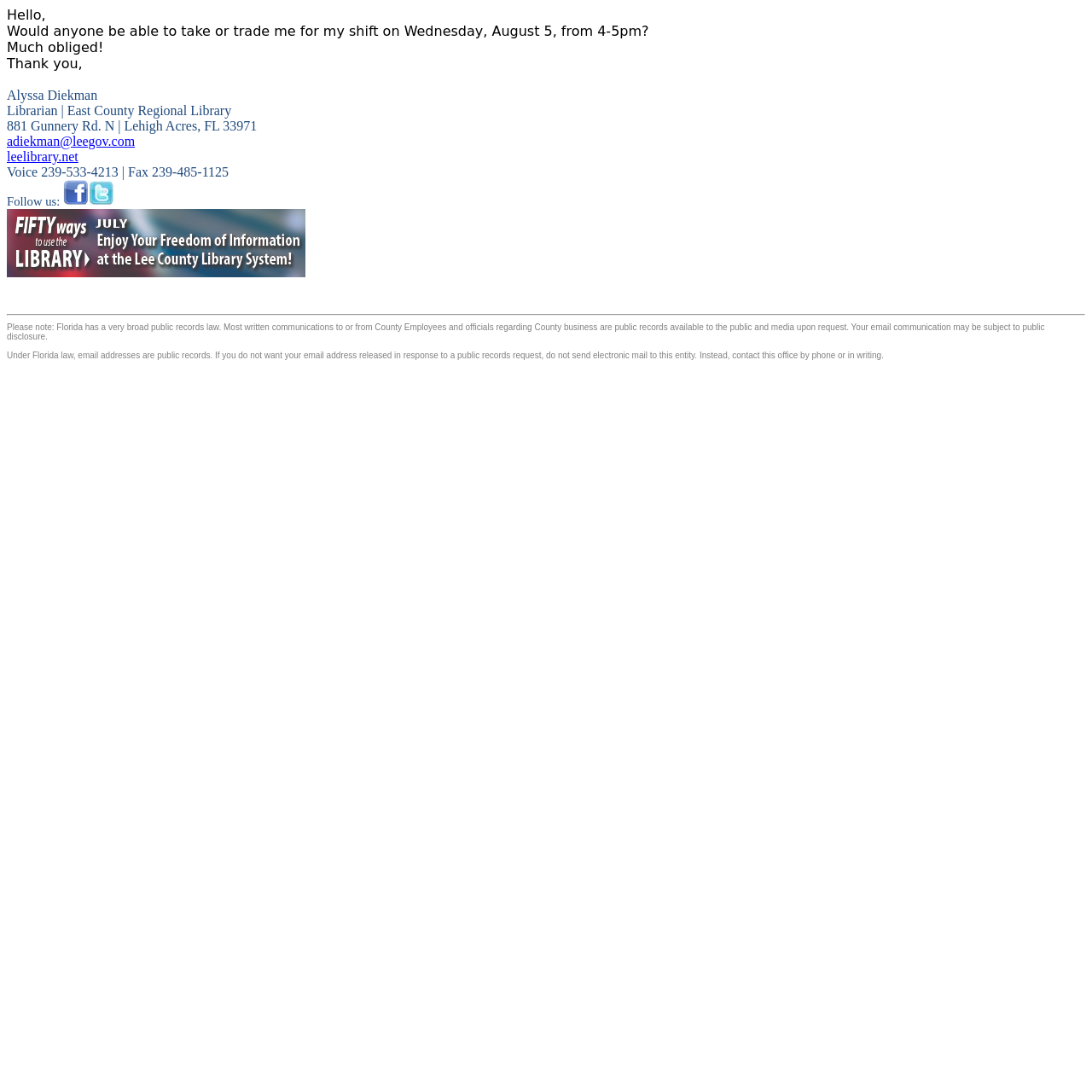Produce a meticulous description of the webpage.

This webpage appears to be an email signature or a contact information page. At the top, there is a greeting "Hello," followed by a request from Alyssa Diekman, a Librarian at East County Regional Library, to trade or take her shift on Wednesday, August 5, from 4-5 pm. Below this, there is a brief expression of gratitude, "Much obliged!" and "Thank you,".

Alyssa's name and title are displayed prominently, along with her workplace address, "881 Gunnery Rd. N | Lehigh Acres, FL 33971". Her contact information, including email address "adiekman@leegov.com" and phone numbers, is listed below. There are also links to the library's website "leelibrary.net" and social media profiles, represented by Facebook and Twitter icons.

At the bottom of the page, there is a disclaimer about Florida's public records law, stating that most written communications to or from County Employees and officials regarding County business are public records available to the public and media upon request. This is followed by another notice about email addresses being public records and the option to contact the office by phone or in writing instead.